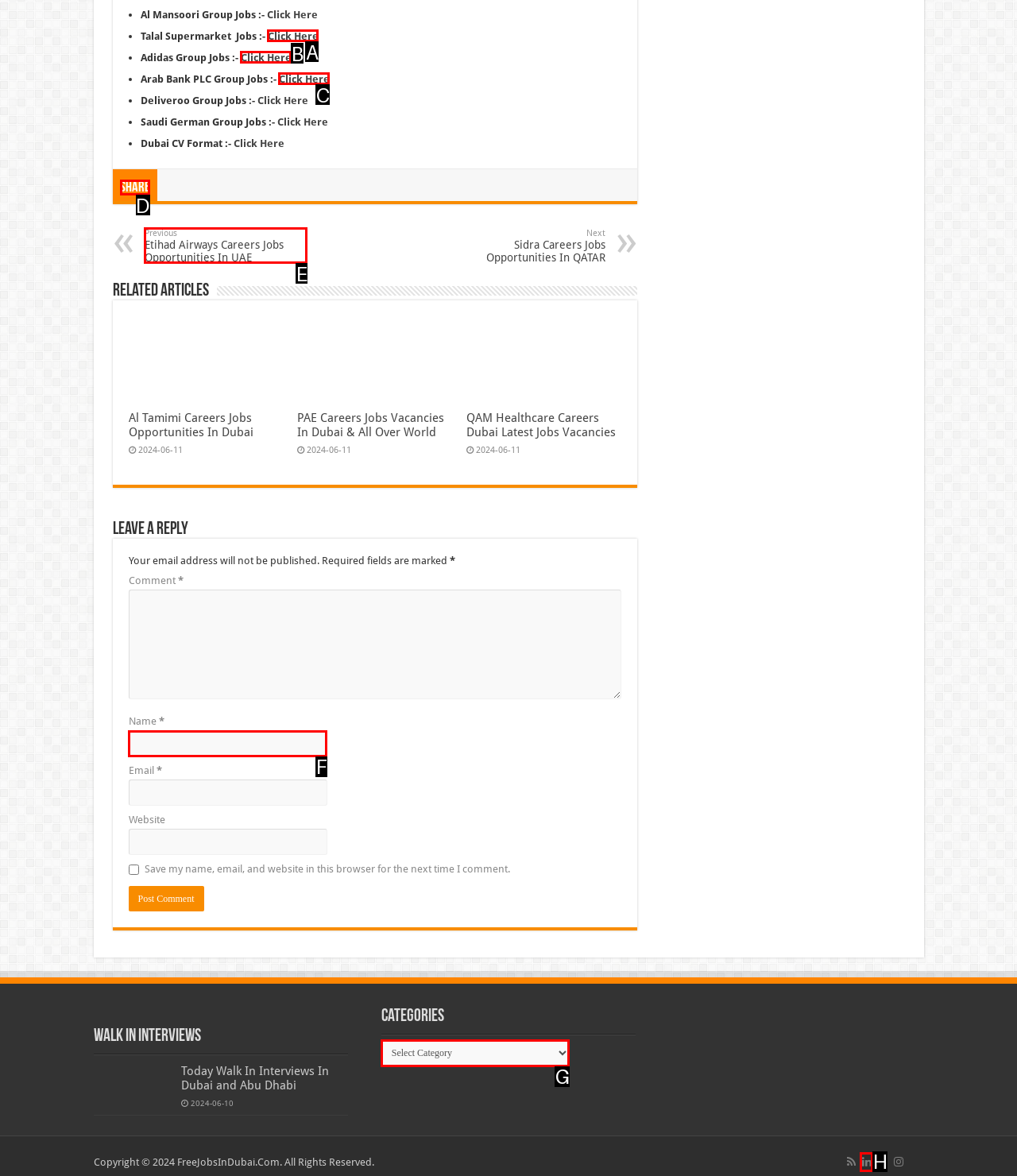Among the marked elements in the screenshot, which letter corresponds to the UI element needed for the task: Click on Share?

D